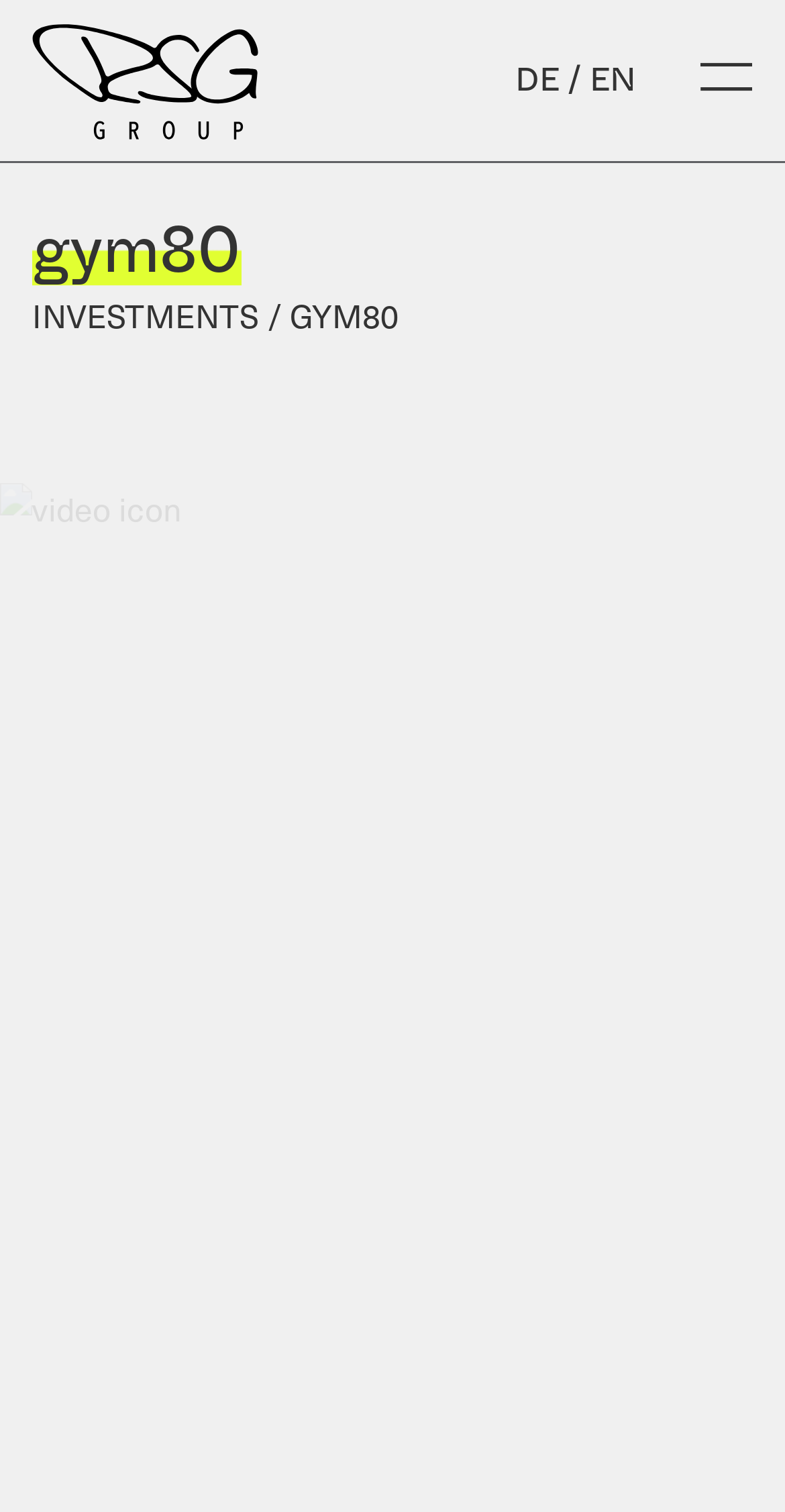Please answer the following question using a single word or phrase: 
What type of content is available on the website?

Video